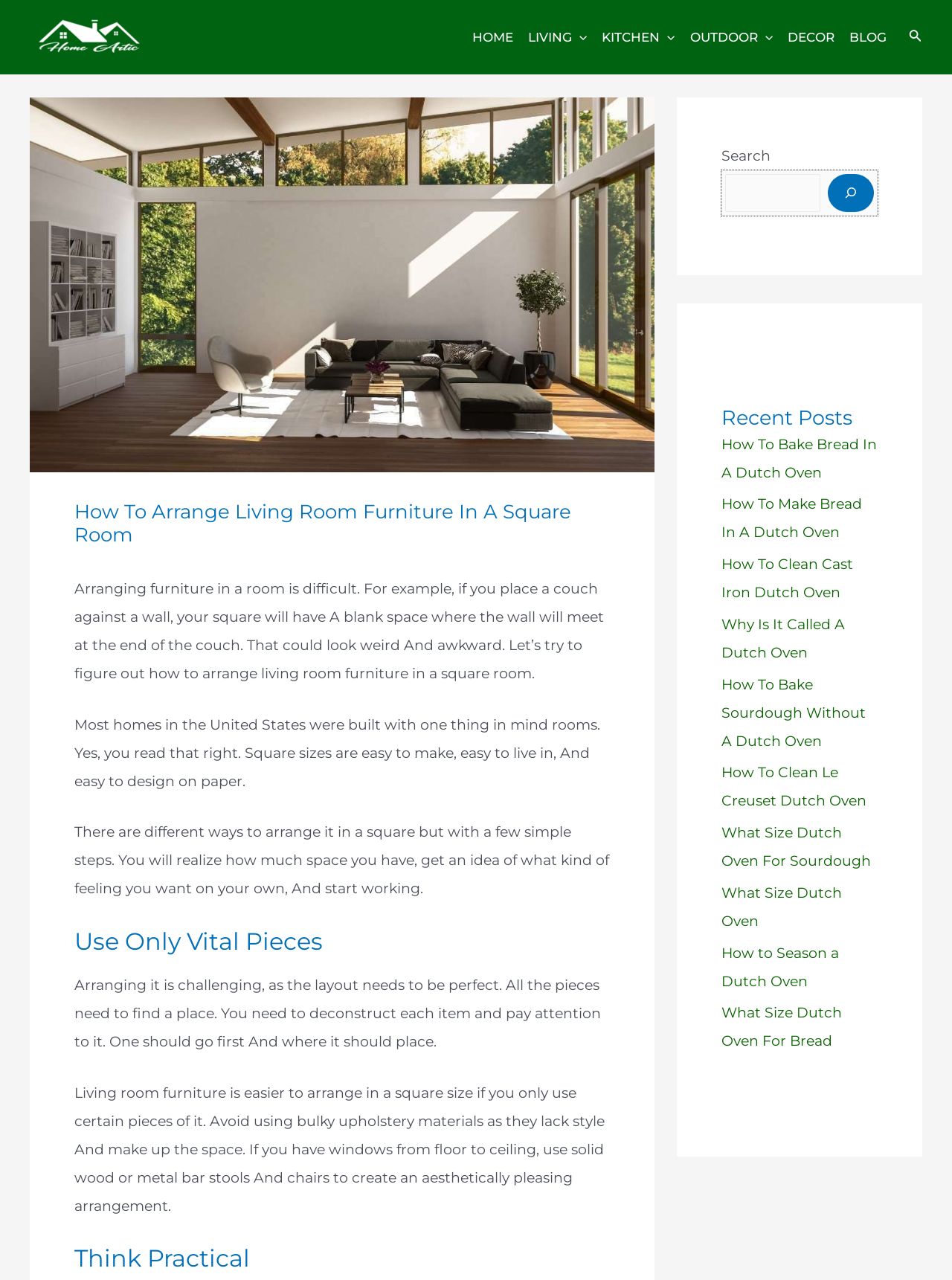Provide a short, one-word or phrase answer to the question below:
How many menu toggles are in the header menu?

3